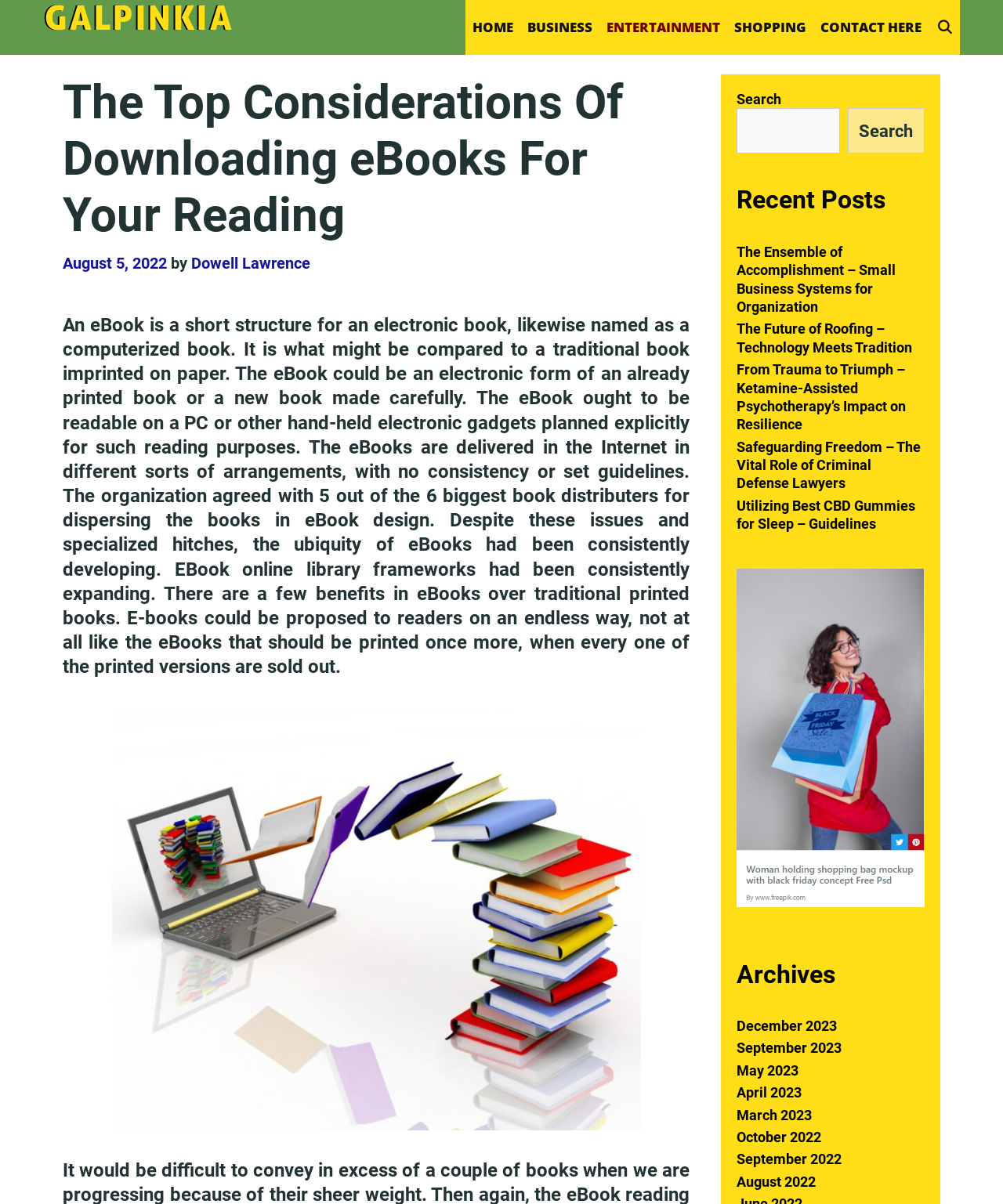Answer with a single word or phrase: 
What is the author of the article?

Dowell Lawrence